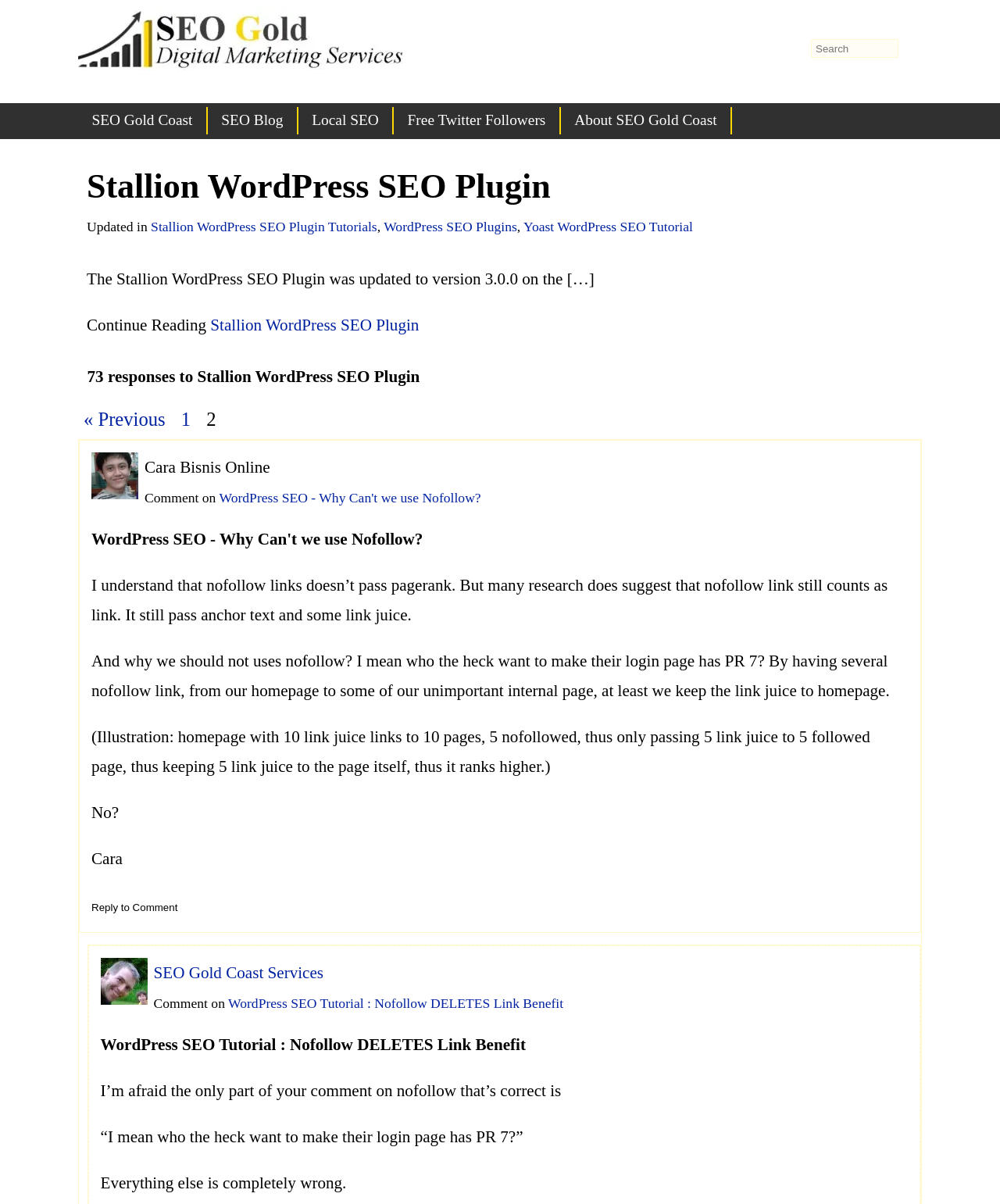Find the bounding box coordinates for the area you need to click to carry out the instruction: "Reply to a comment". The coordinates should be four float numbers between 0 and 1, indicated as [left, top, right, bottom].

[0.091, 0.749, 0.178, 0.758]